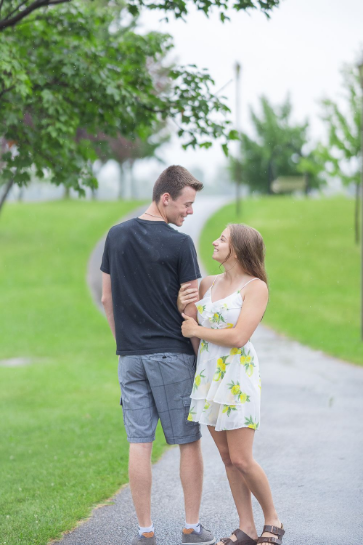Describe the image with as much detail as possible.

A young couple enjoys a tender moment together on a rainy day in a lush park. The man, dressed casually in a black t-shirt and gray shorts, stands close to the woman, who is radiant in a white sundress adorned with lemon prints. She playfully looks up at him, her hair gently tousled by the soft drizzle, while he wraps his arms around her waist. The verdant surroundings—complete with greenery and a winding pathway—provide a serene backdrop, enhancing the sweet connection they share. This picturesque scene is reminiscent of their journey from high school sweethearts to university students at the University of Wisconsin-Green Bay, highlighting their love and growth together.